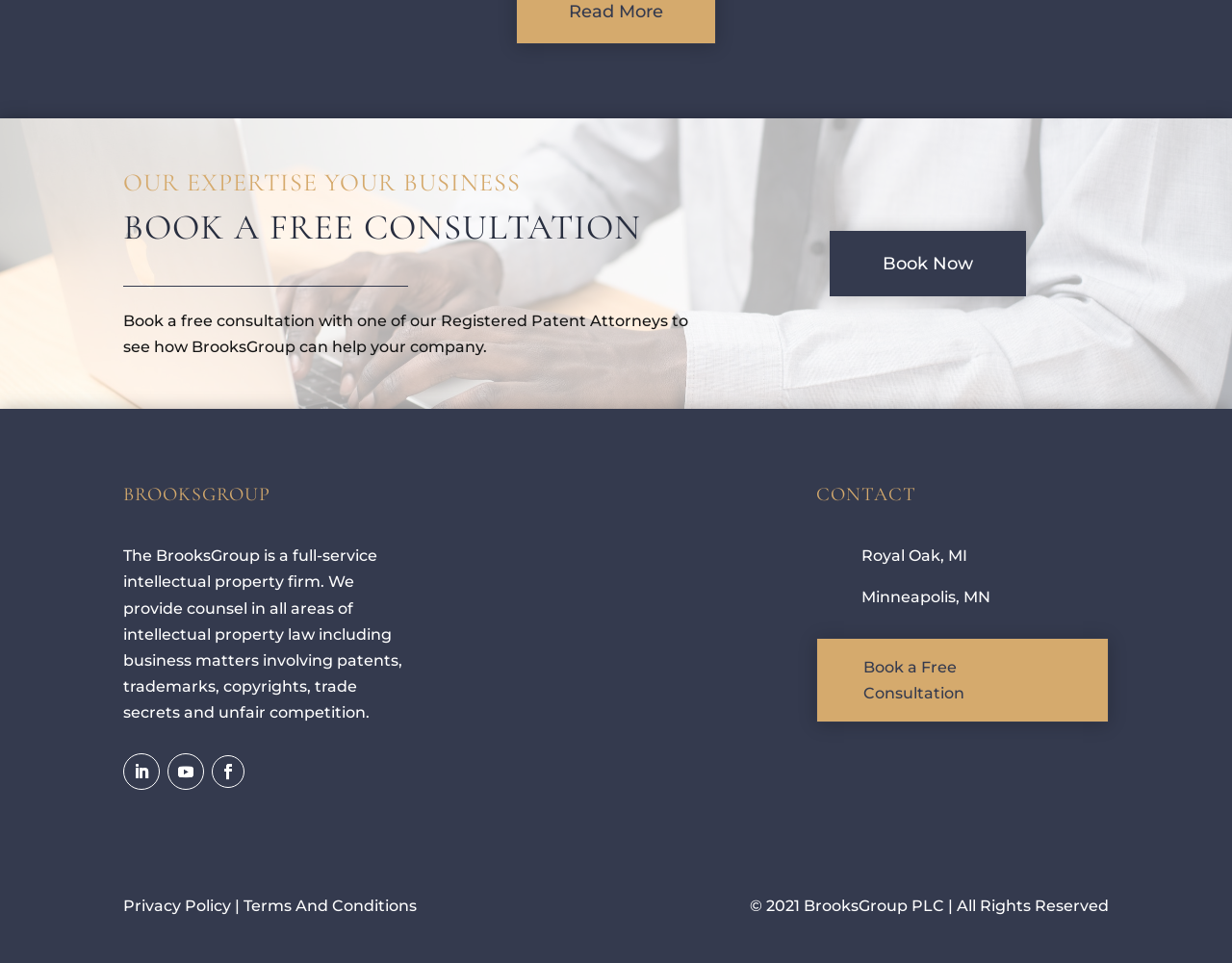How many locations are listed on the webpage?
Look at the screenshot and give a one-word or phrase answer.

2